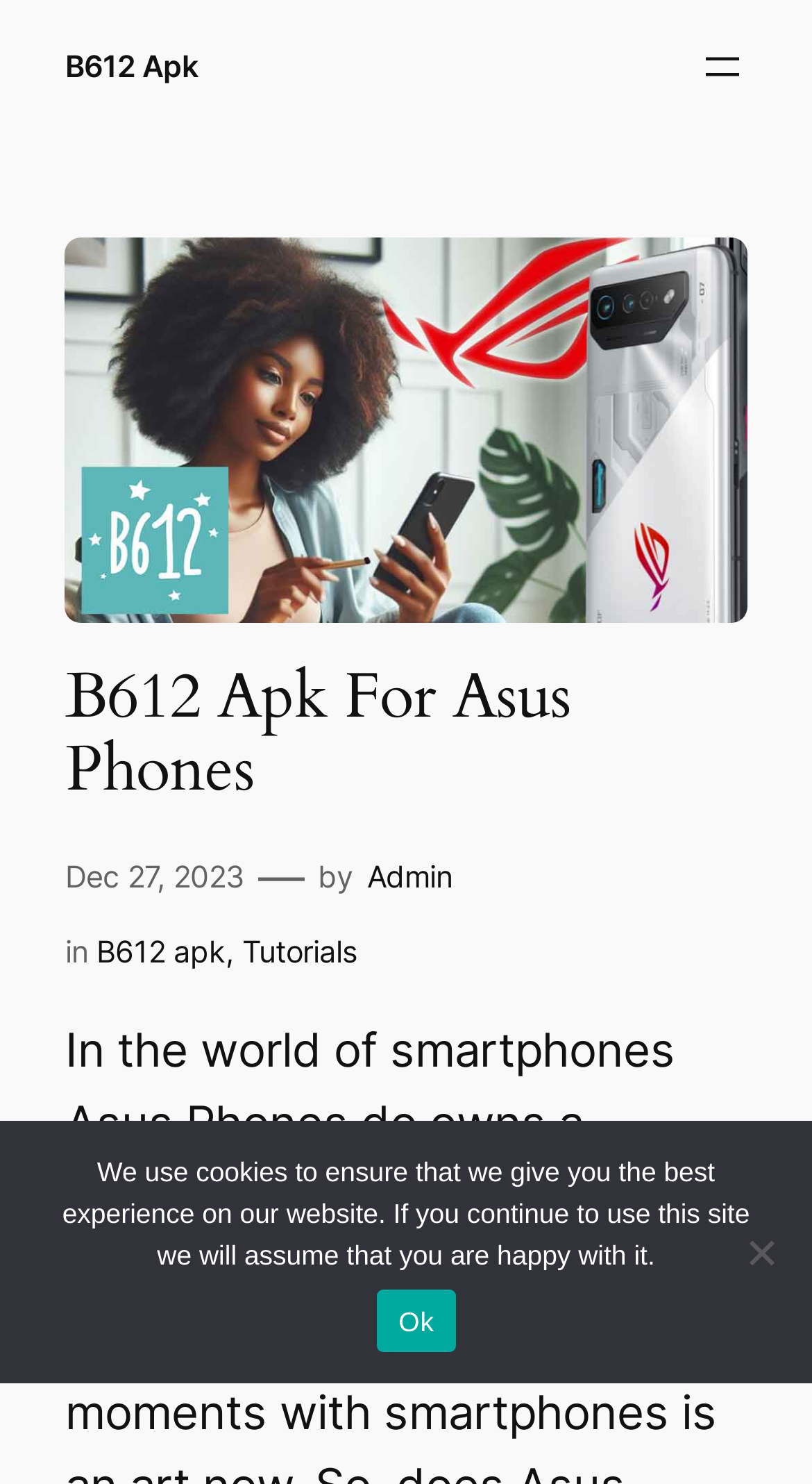What is the name of the camera app?
Please give a detailed and elaborate answer to the question.

Based on the webpage, I can see that the main heading is 'B612 Apk For Asus Phones' and there is an image with the text 'B612 apk for Asus Phones'. Therefore, I can conclude that the name of the camera app is B612.